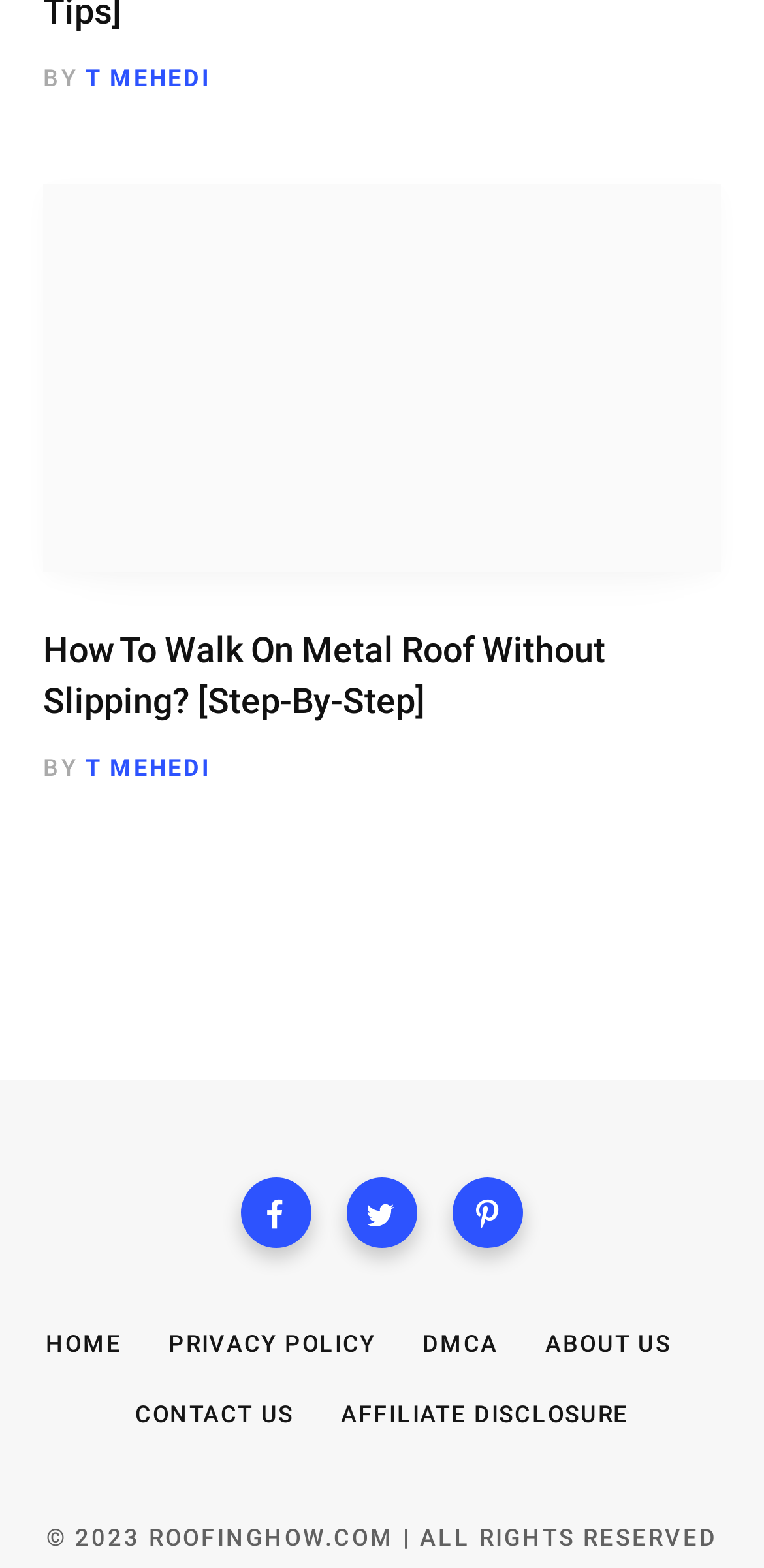Indicate the bounding box coordinates of the element that must be clicked to execute the instruction: "go to the home page". The coordinates should be given as four float numbers between 0 and 1, i.e., [left, top, right, bottom].

[0.06, 0.848, 0.159, 0.866]